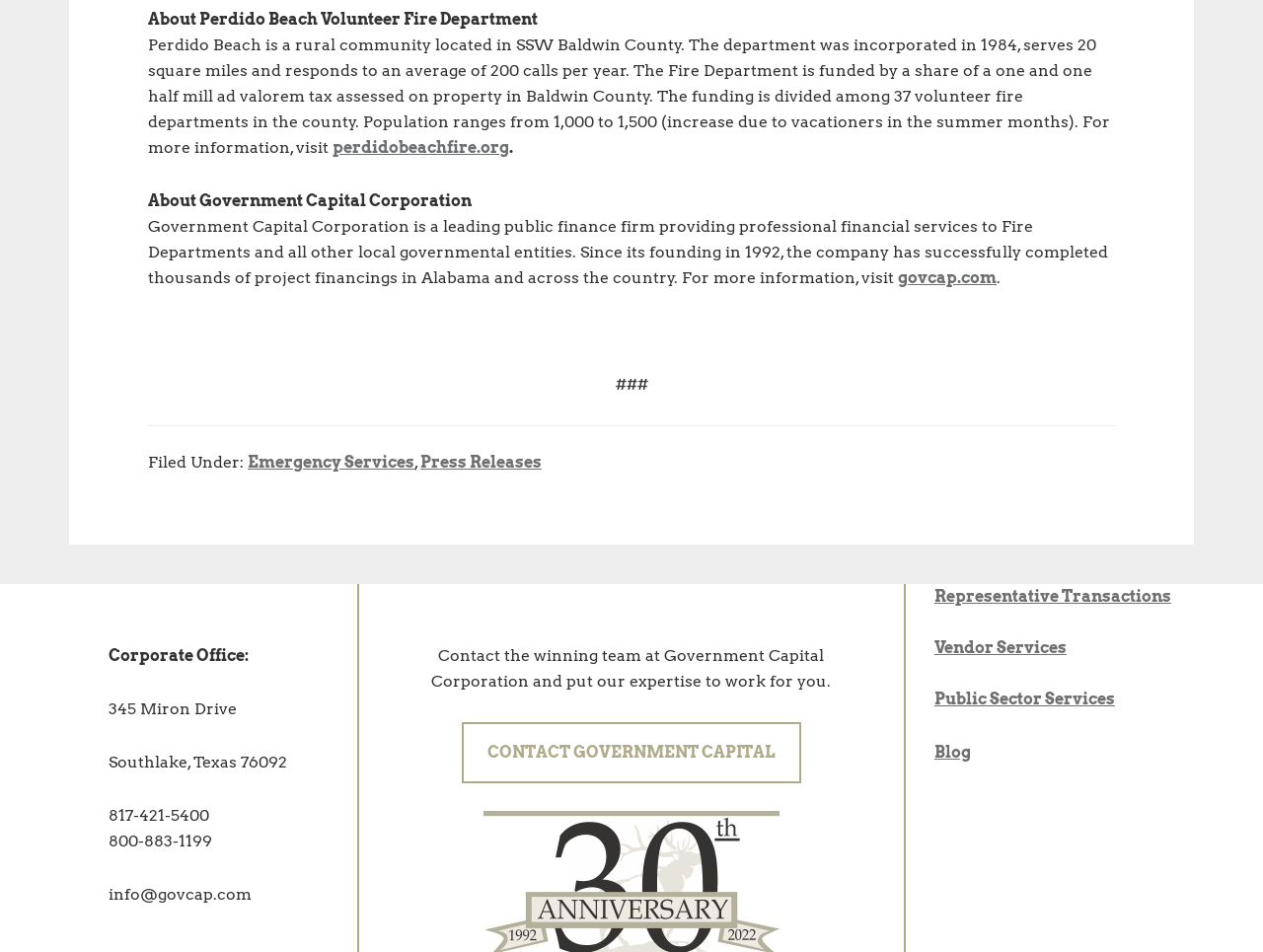Can you determine the bounding box coordinates of the area that needs to be clicked to fulfill the following instruction: "view Representative Transactions"?

[0.74, 0.617, 0.927, 0.637]